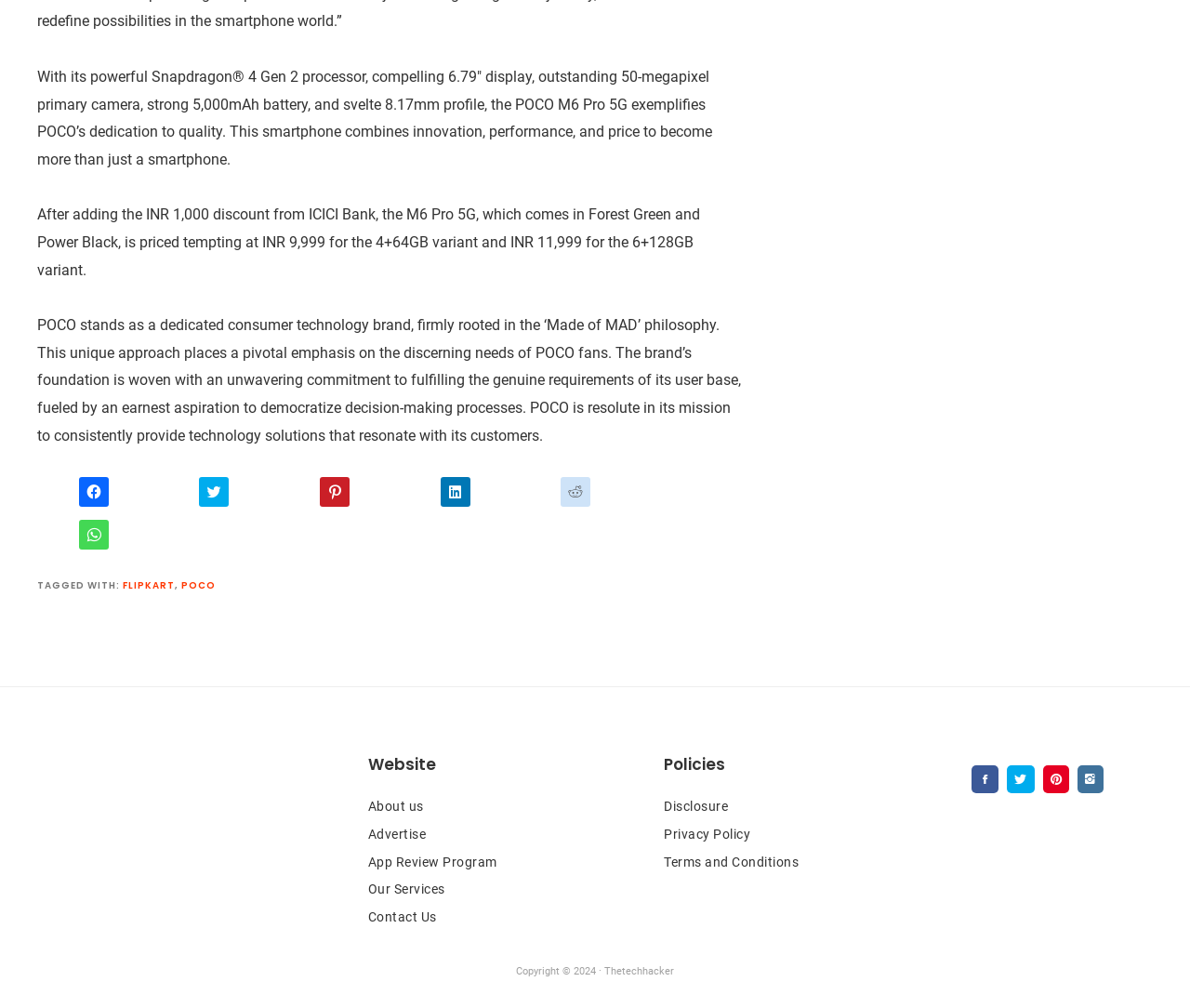Indicate the bounding box coordinates of the element that needs to be clicked to satisfy the following instruction: "Check the Copyright information". The coordinates should be four float numbers between 0 and 1, i.e., [left, top, right, bottom].

[0.434, 0.958, 0.566, 0.97]